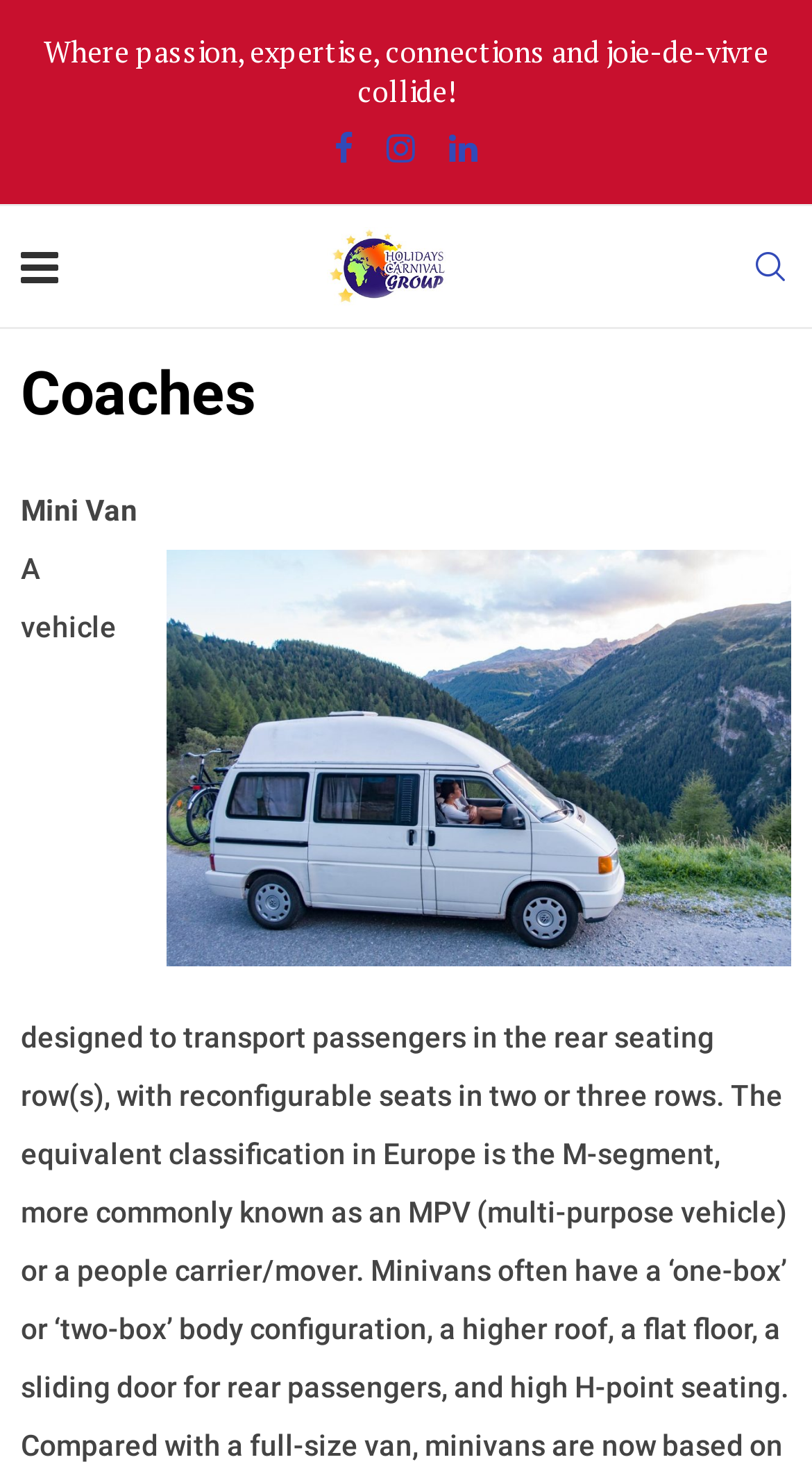Identify the bounding box of the UI element that matches this description: "alt="Holidays Carnival Group"".

[0.404, 0.14, 0.553, 0.222]